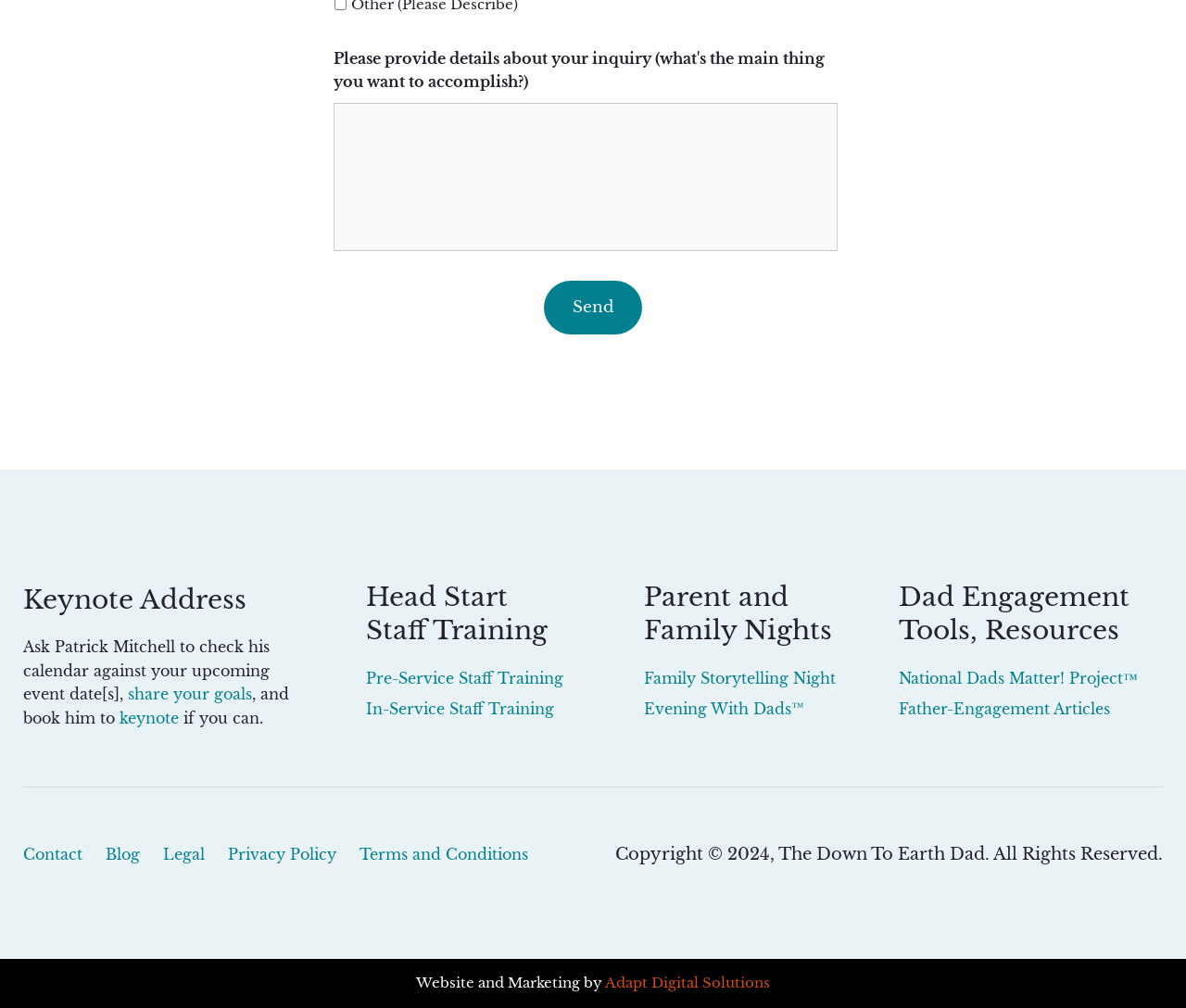Identify the bounding box coordinates of the clickable region to carry out the given instruction: "Contact us".

[0.02, 0.836, 0.07, 0.859]